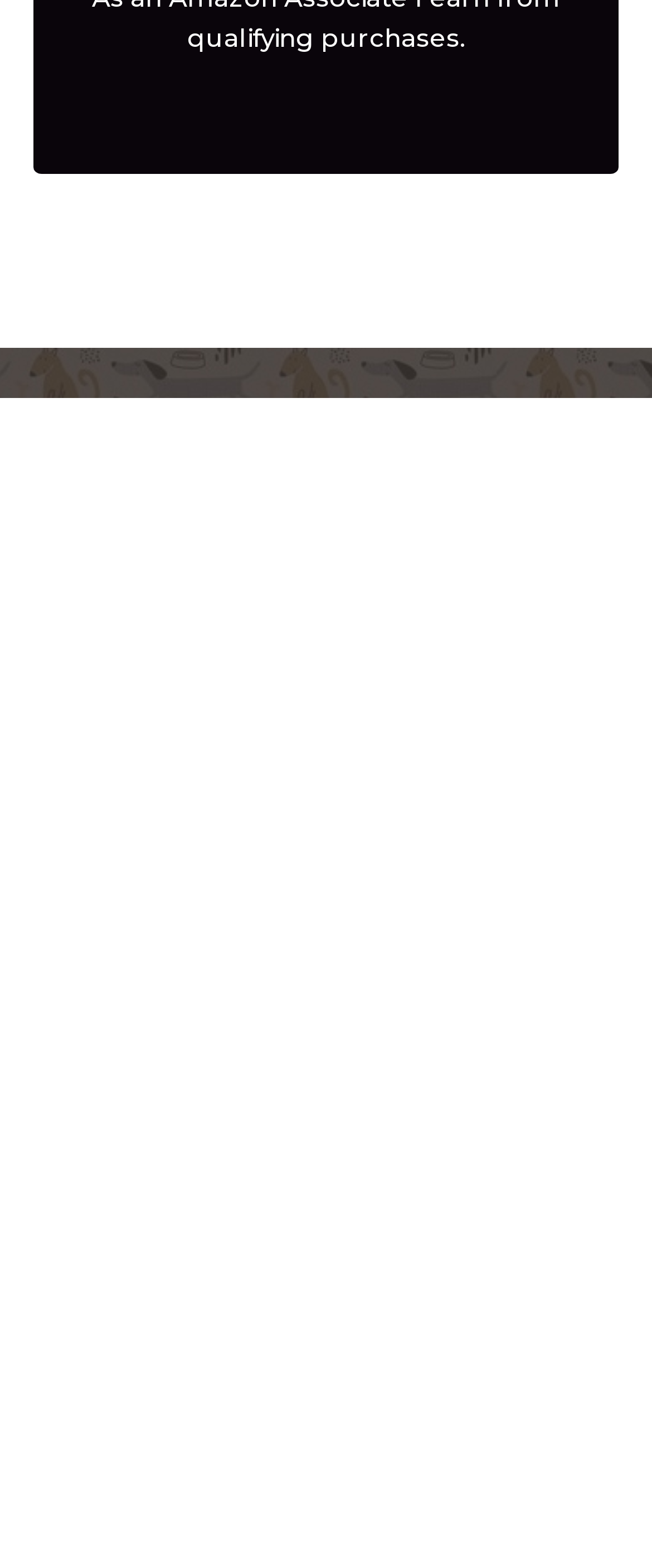Identify the bounding box coordinates of the region that should be clicked to execute the following instruction: "Check the Privacy policy".

[0.368, 0.651, 0.632, 0.671]